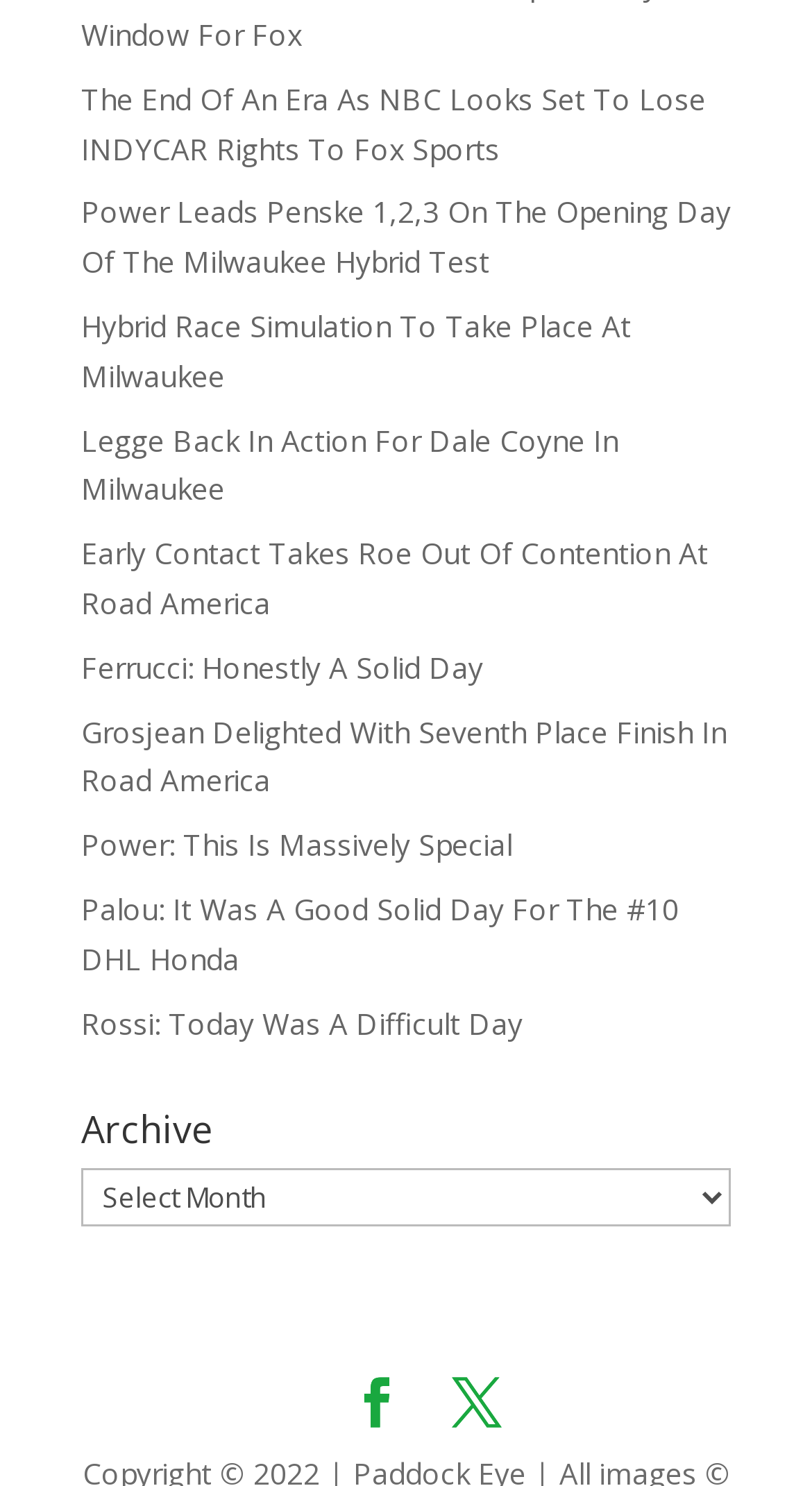How many options are there in the 'Archive' combobox?
Look at the image and respond with a one-word or short phrase answer.

2